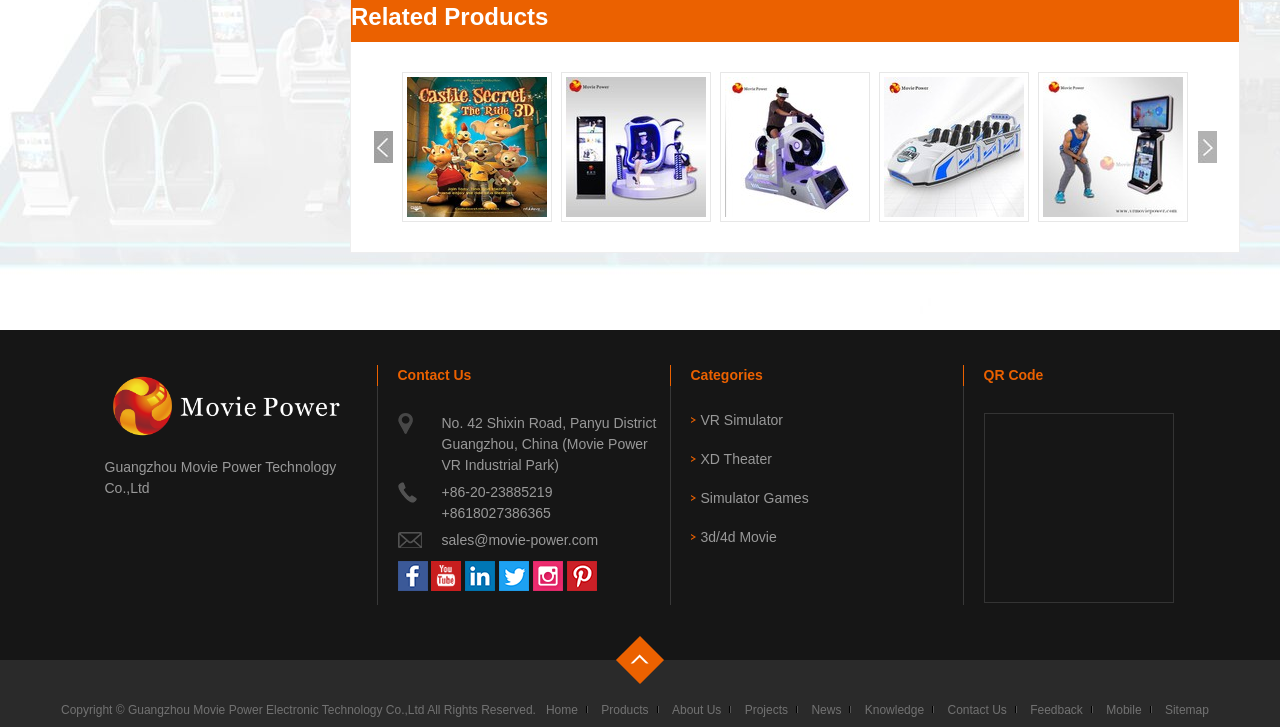Identify the bounding box coordinates for the element that needs to be clicked to fulfill this instruction: "Go to Home page". Provide the coordinates in the format of four float numbers between 0 and 1: [left, top, right, bottom].

[0.426, 0.967, 0.452, 0.986]